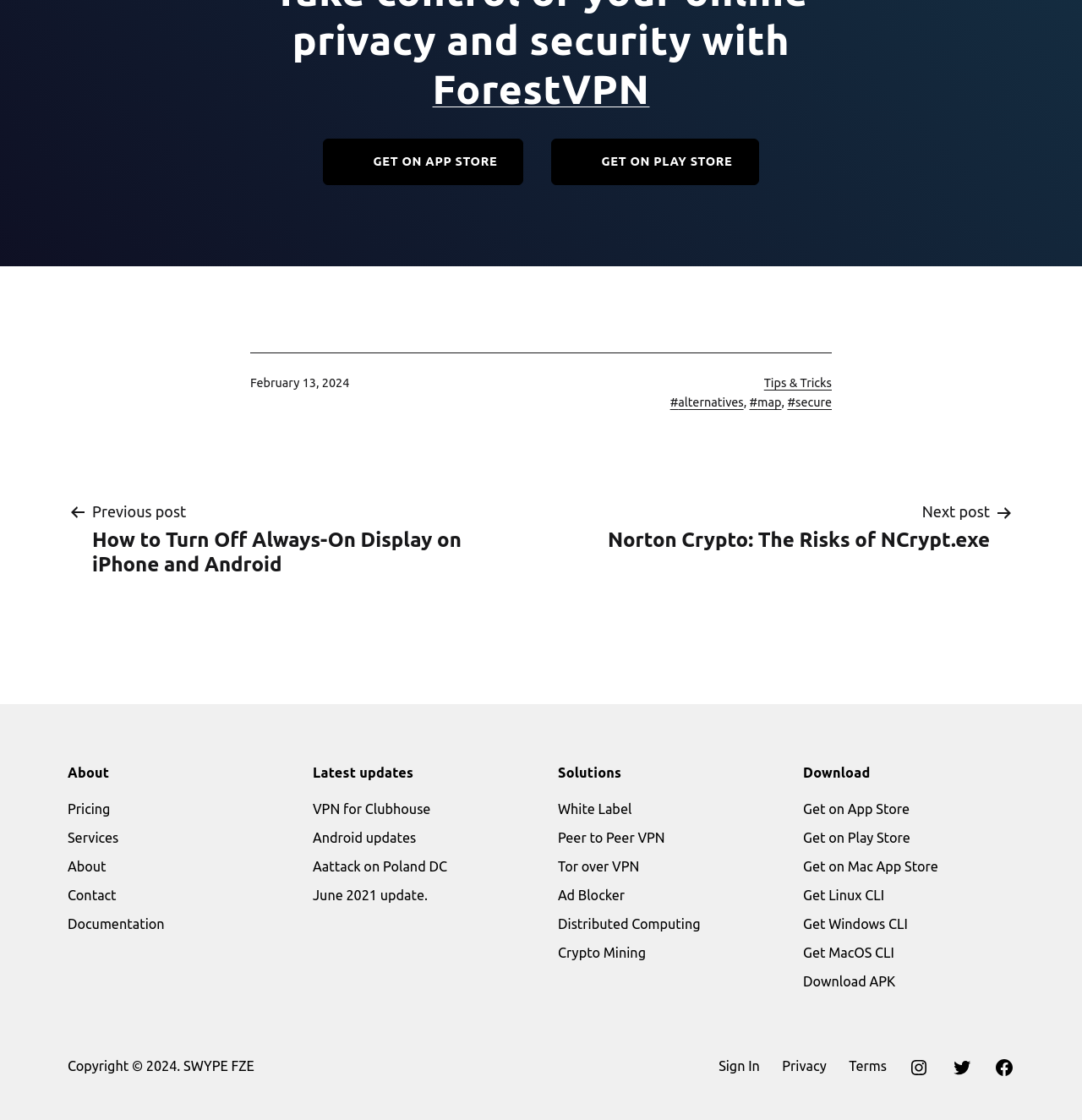What are the two options to get the app?
Please give a detailed and elaborate explanation in response to the question.

The two options to get the app are mentioned twice on the webpage, once at the top and once at the bottom, as 'GET ON APP STORE' and 'GET ON PLAY STORE' links.